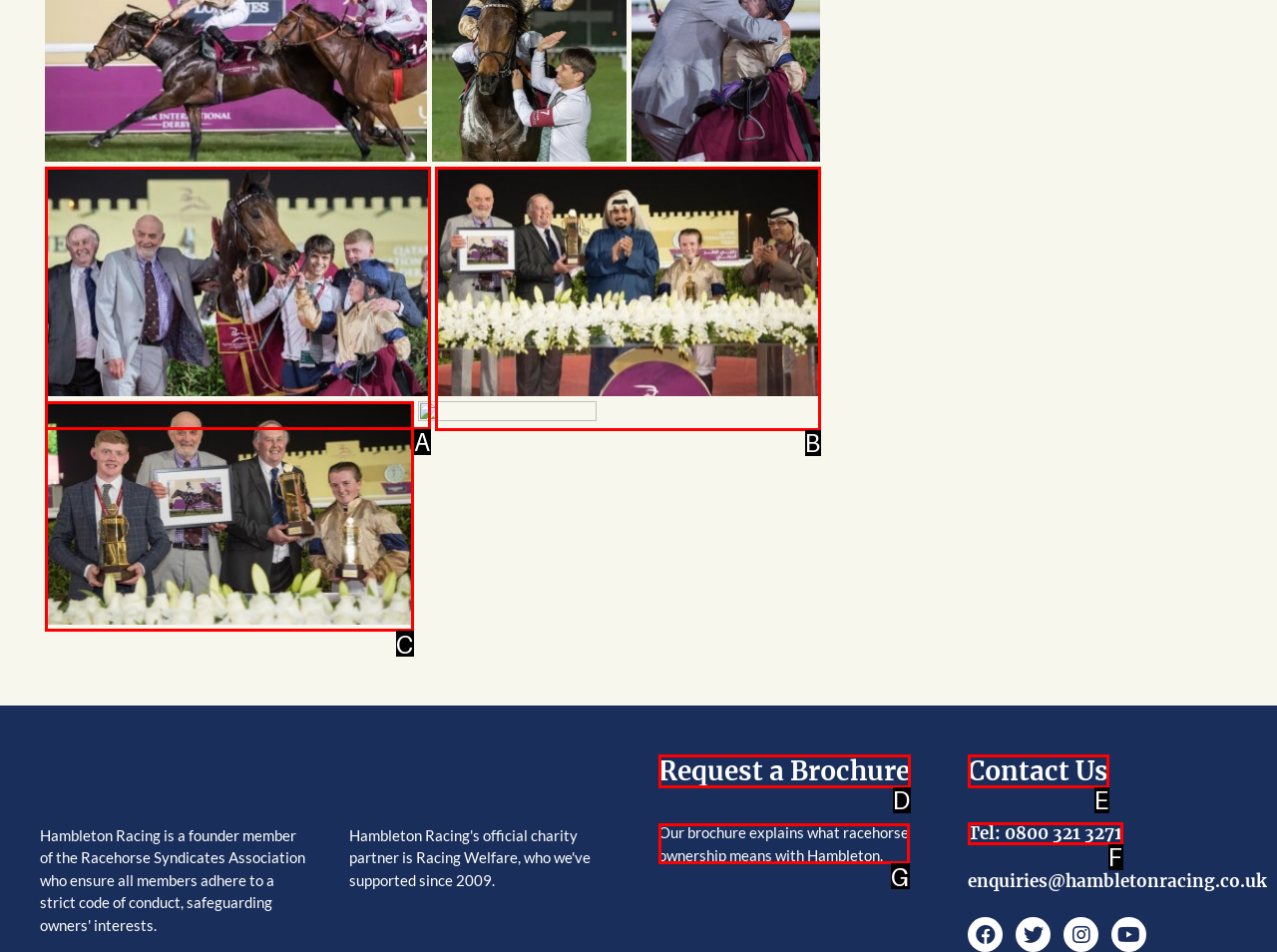Choose the option that matches the following description: Star Wars
Reply with the letter of the selected option directly.

None